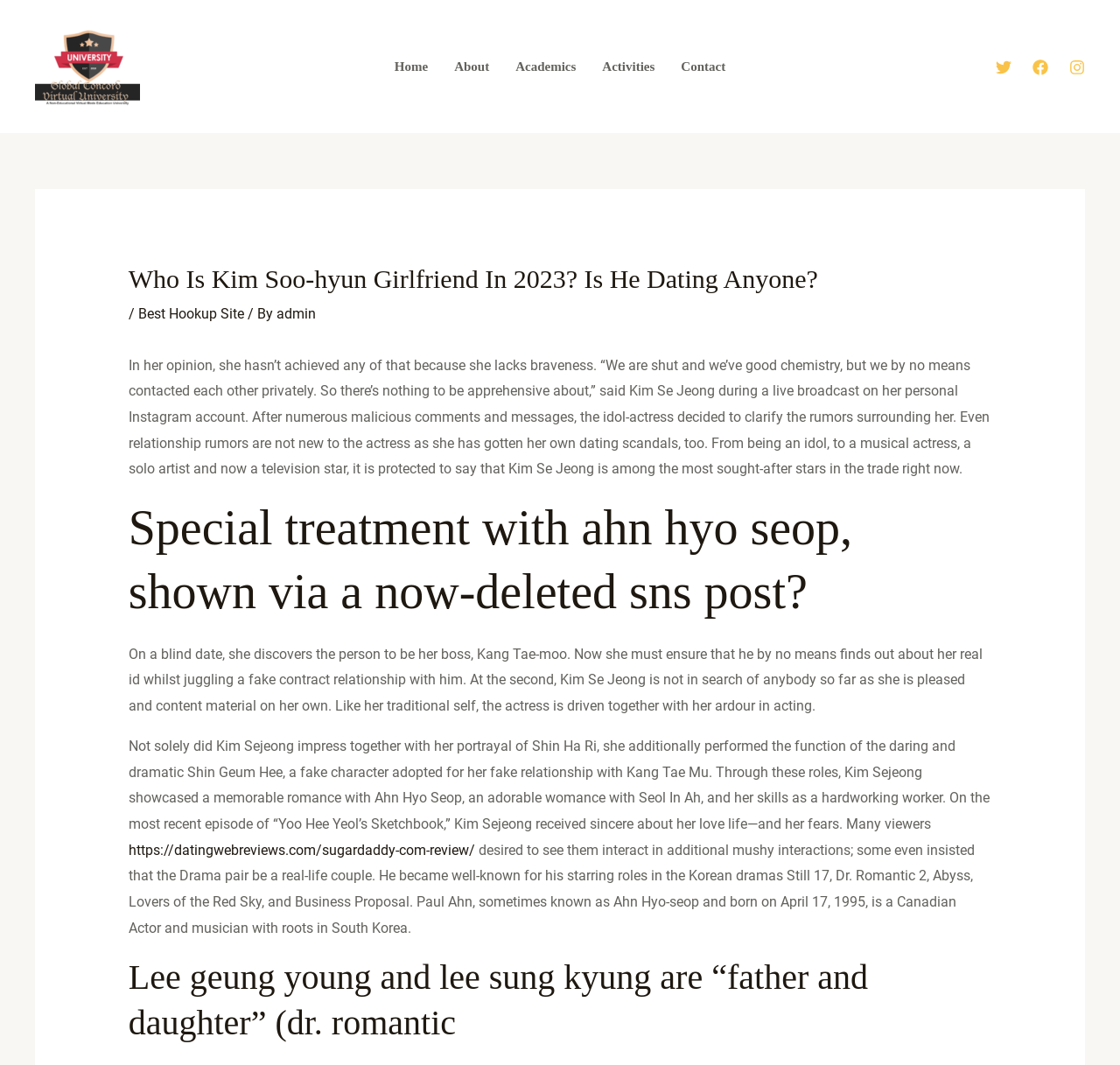Respond with a single word or phrase for the following question: 
How many headings are present in the article?

4